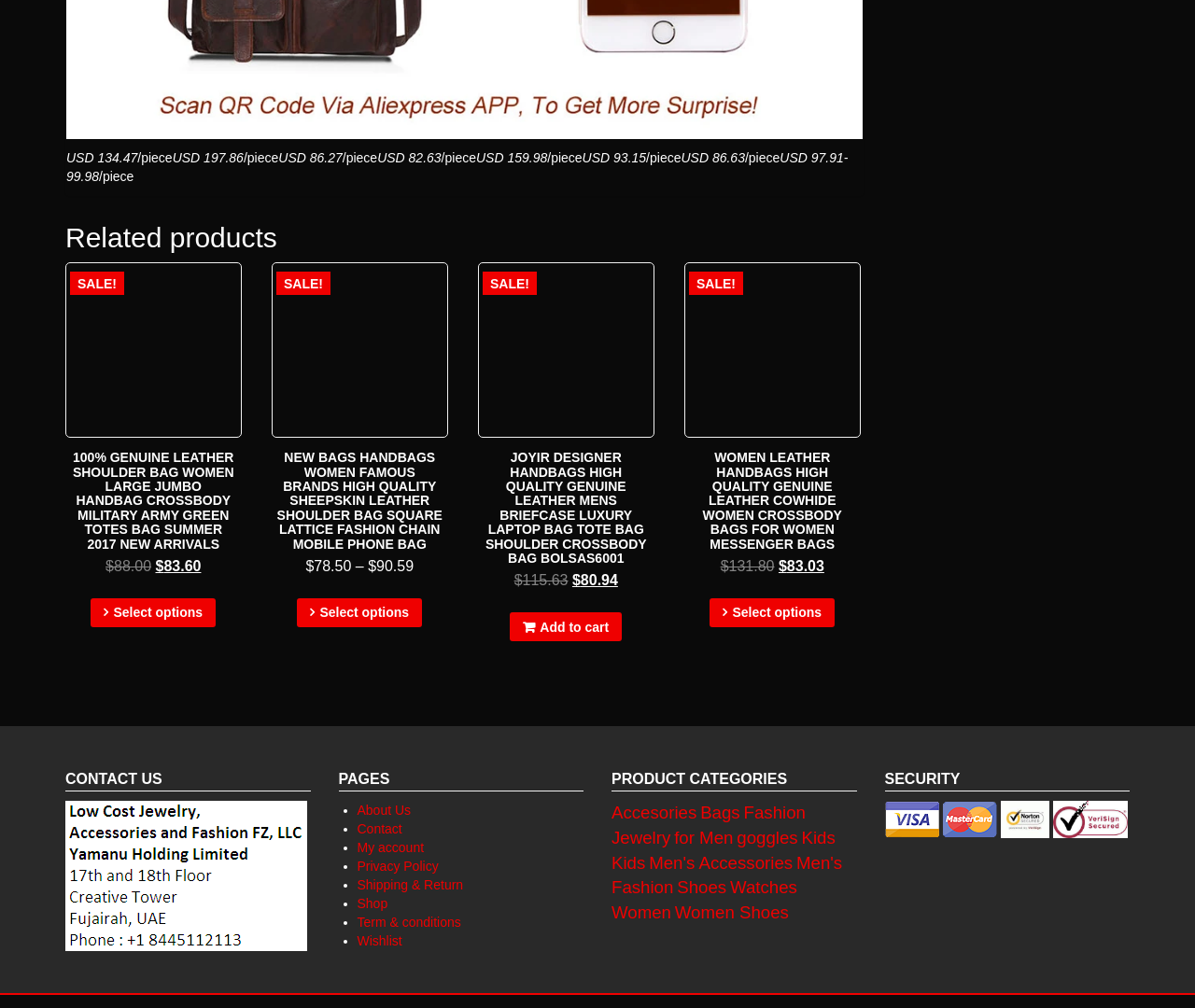Respond to the question below with a single word or phrase:
What is the purpose of the 'CONTACT US' section?

To contact the website